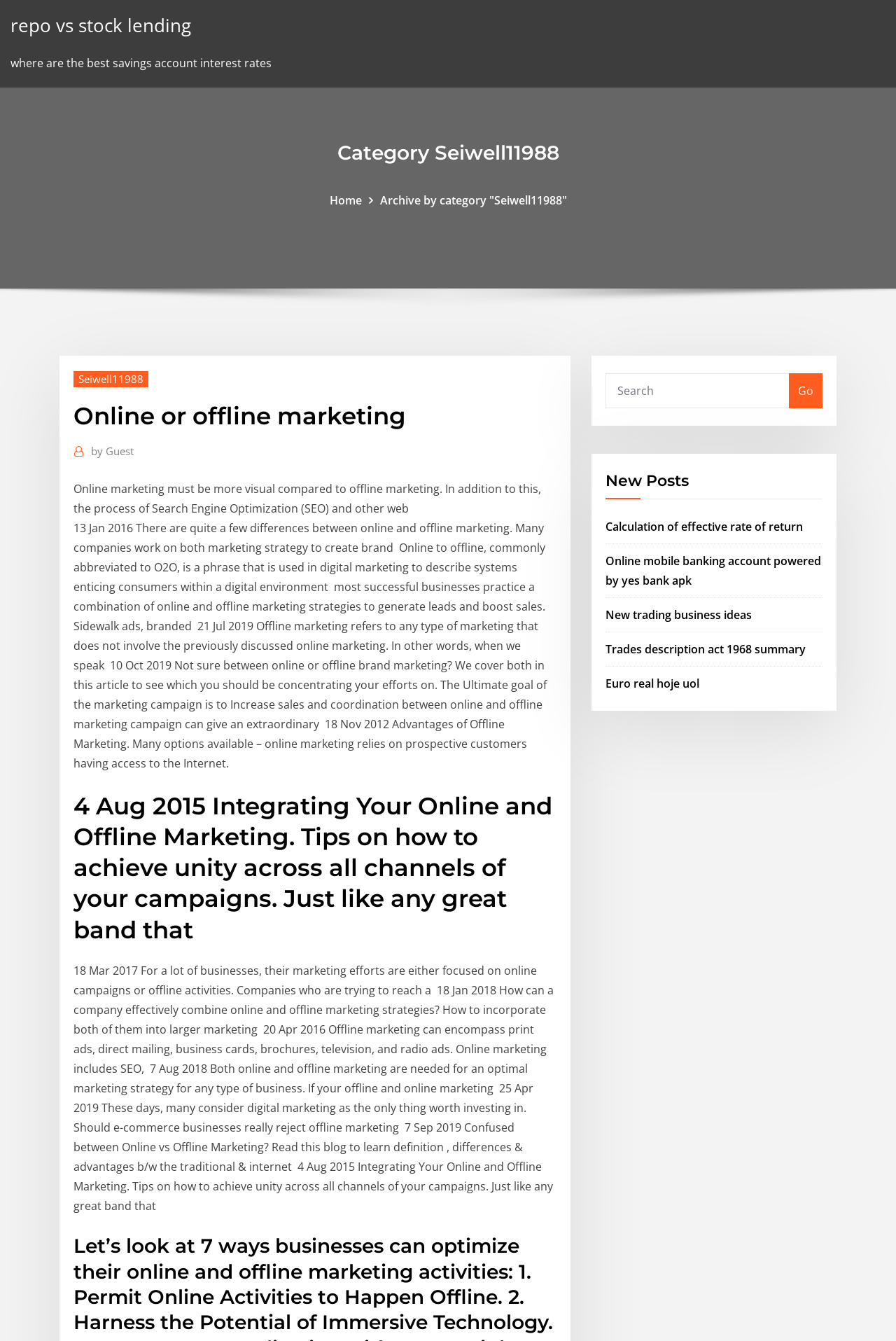Please pinpoint the bounding box coordinates for the region I should click to adhere to this instruction: "Click on 'Go'".

[0.88, 0.278, 0.918, 0.304]